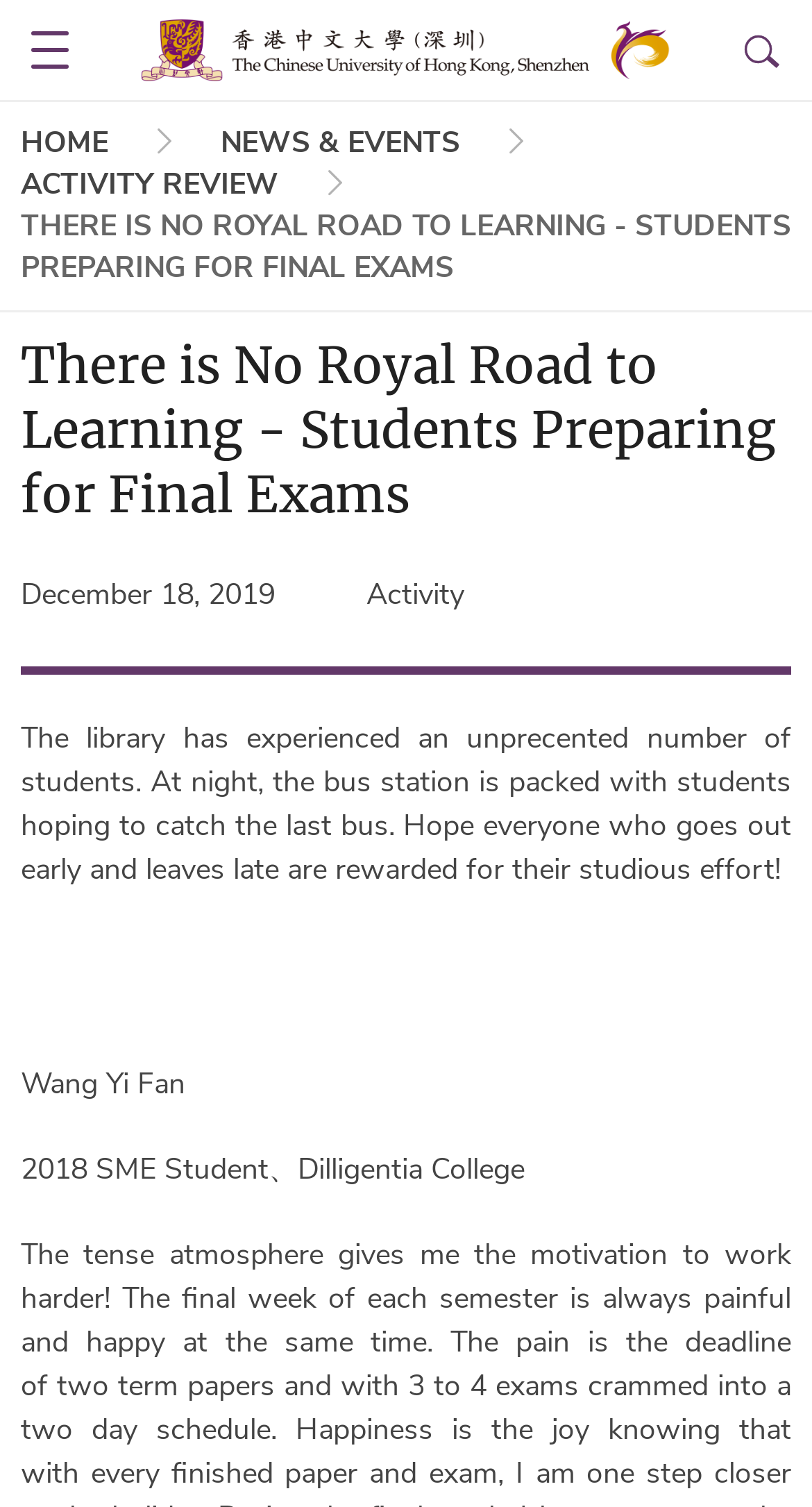What is the date mentioned in the article?
Please utilize the information in the image to give a detailed response to the question.

The webpage contains a static text element with the date 'December 18, 2019', which is likely the date when the article was published or the event took place.